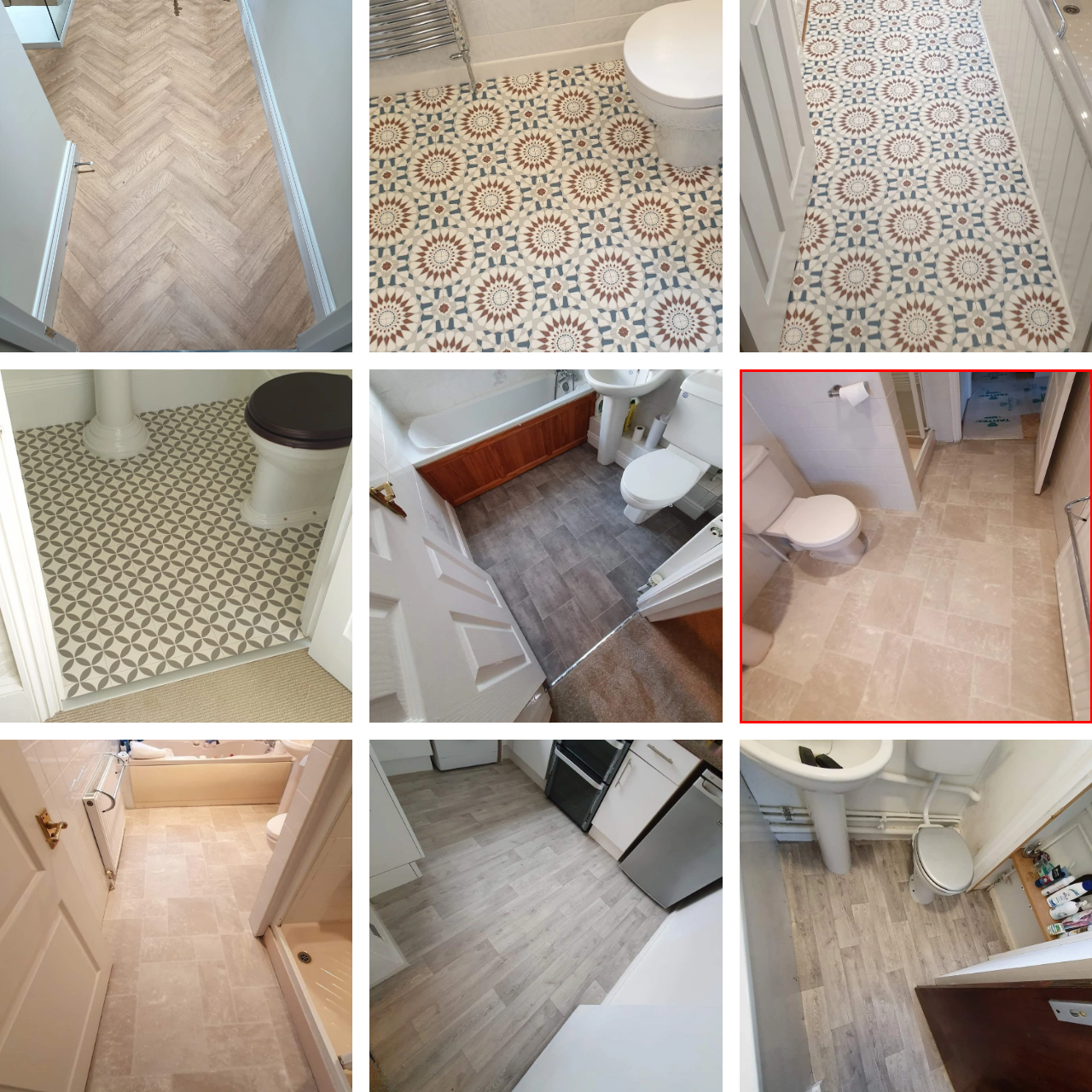Thoroughly describe the scene captured inside the red-bordered section of the image.

The image showcases a serene bathroom environment featuring elegant vinyl flooring. The flooring is laid out in a light-colored, textured tile pattern that enhances the room's understated aesthetic. To the left, there is a modern white toilet partially visible, complemented by a neatly hung toilet paper roll. In the background, a glass shower stall is indicated, providing a sense of functionality and space. The layout suggests practicality with an inviting atmosphere, typical of contemporary bathroom design. The overall composition highlights the vinyl flooring's versatility, suitable for both style and durability in home environments, such as those in Colchester, Essex.